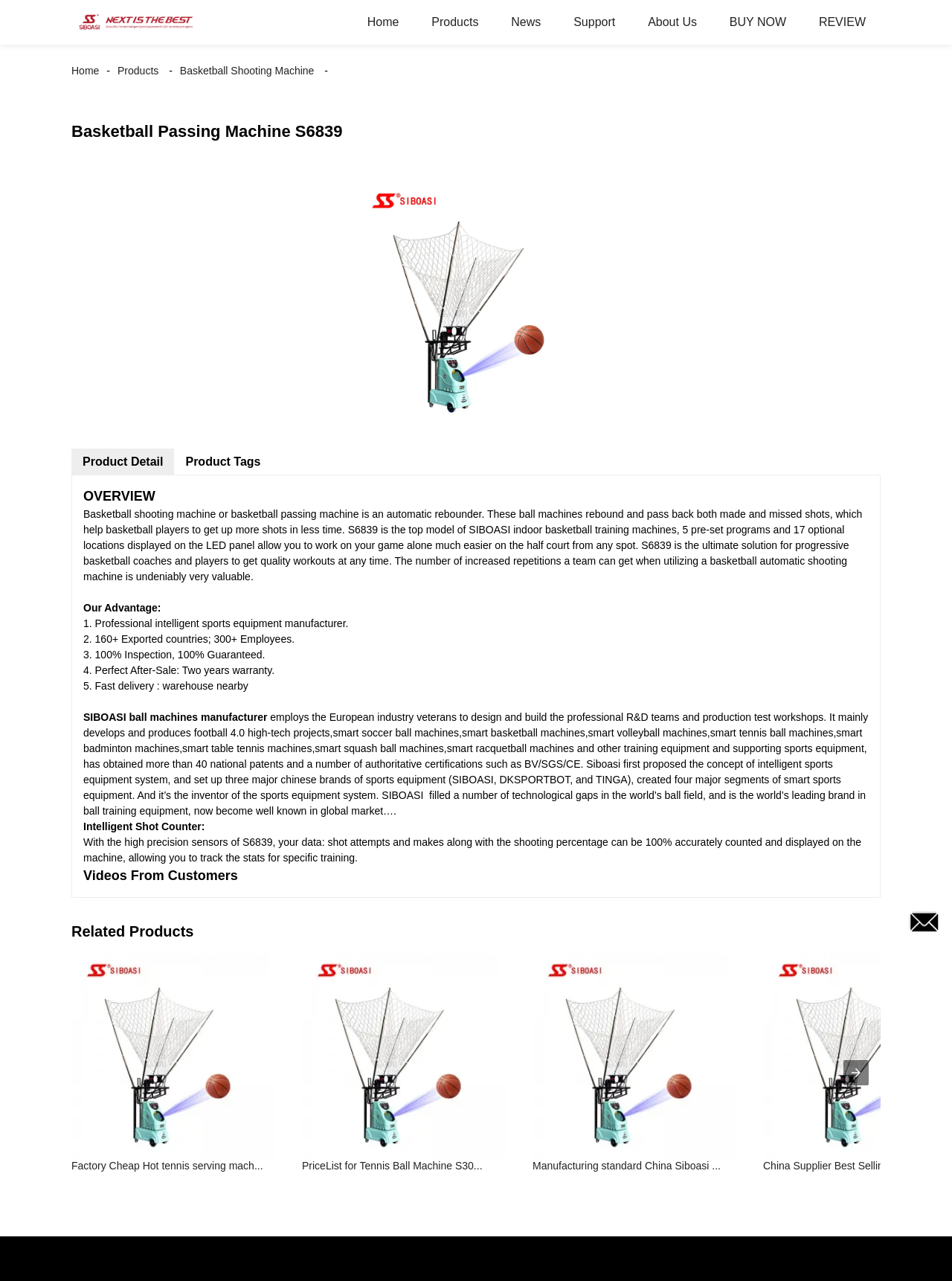Provide a single word or phrase to answer the given question: 
How many pre-set programs does S6839 have?

5